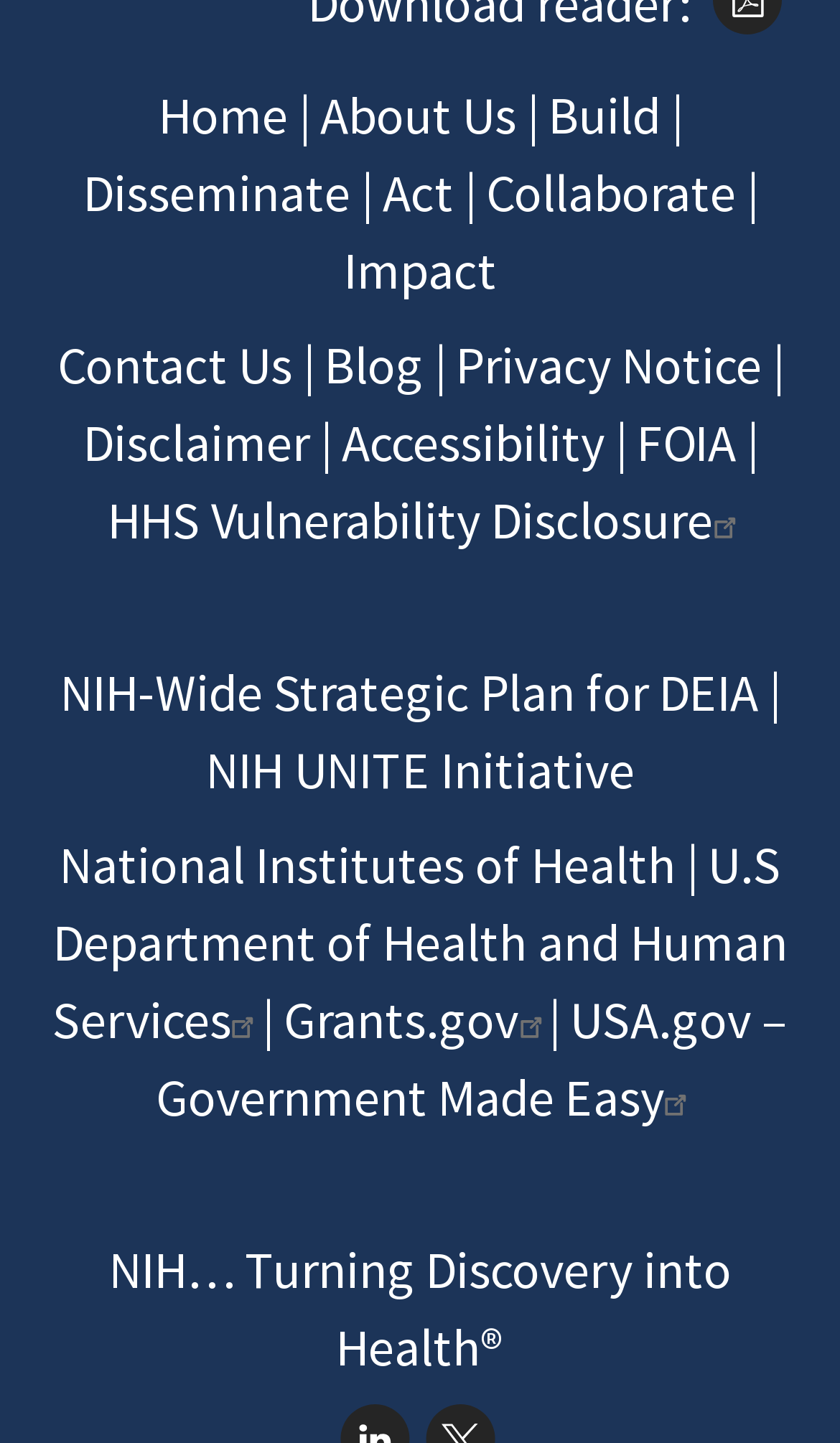Determine the bounding box coordinates for the clickable element to execute this instruction: "learn about NIH UNITE Initiative". Provide the coordinates as four float numbers between 0 and 1, i.e., [left, top, right, bottom].

[0.245, 0.511, 0.755, 0.557]